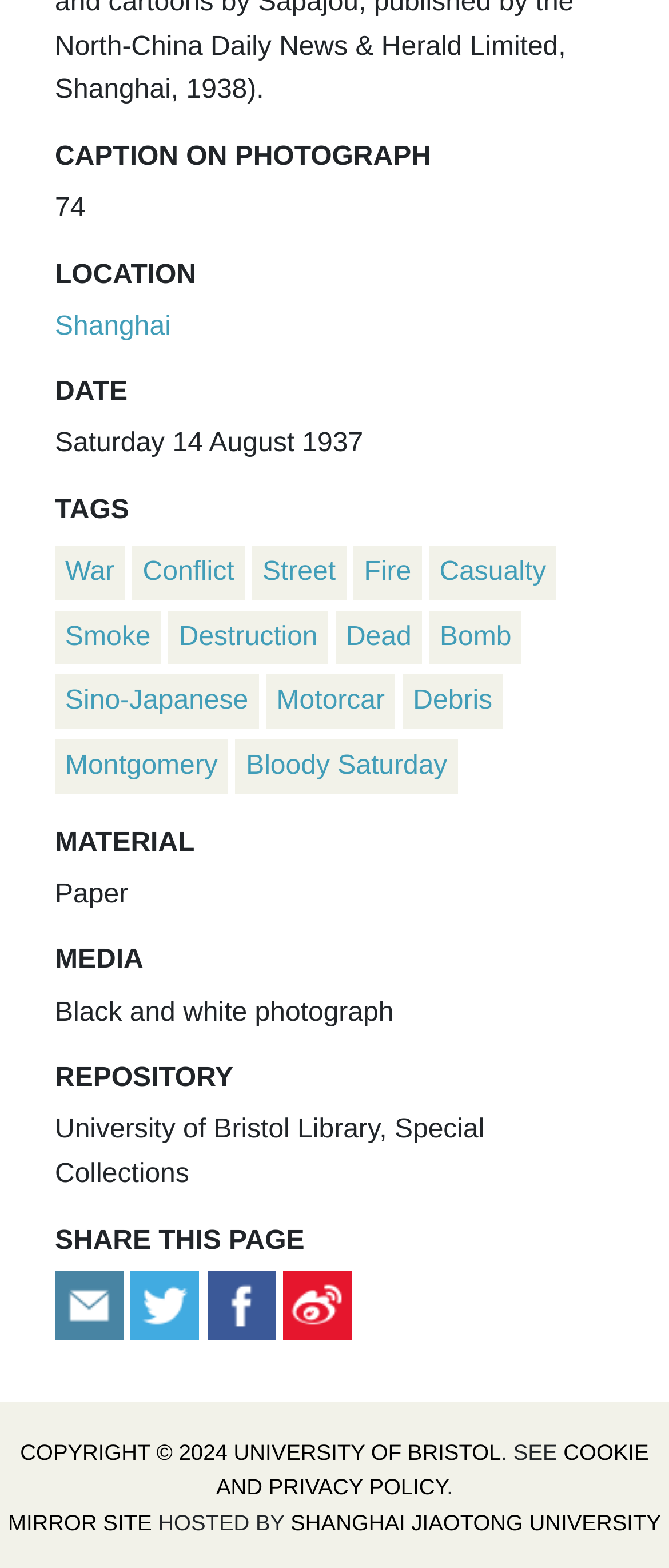Using the information from the screenshot, answer the following question thoroughly:
How many tags are associated with the photograph?

The tags associated with the photograph can be found in the 'TAGS' section, which is indicated by a heading element. There are 11 link elements in this section, each containing a different tag. Therefore, the answer to this question is 11.